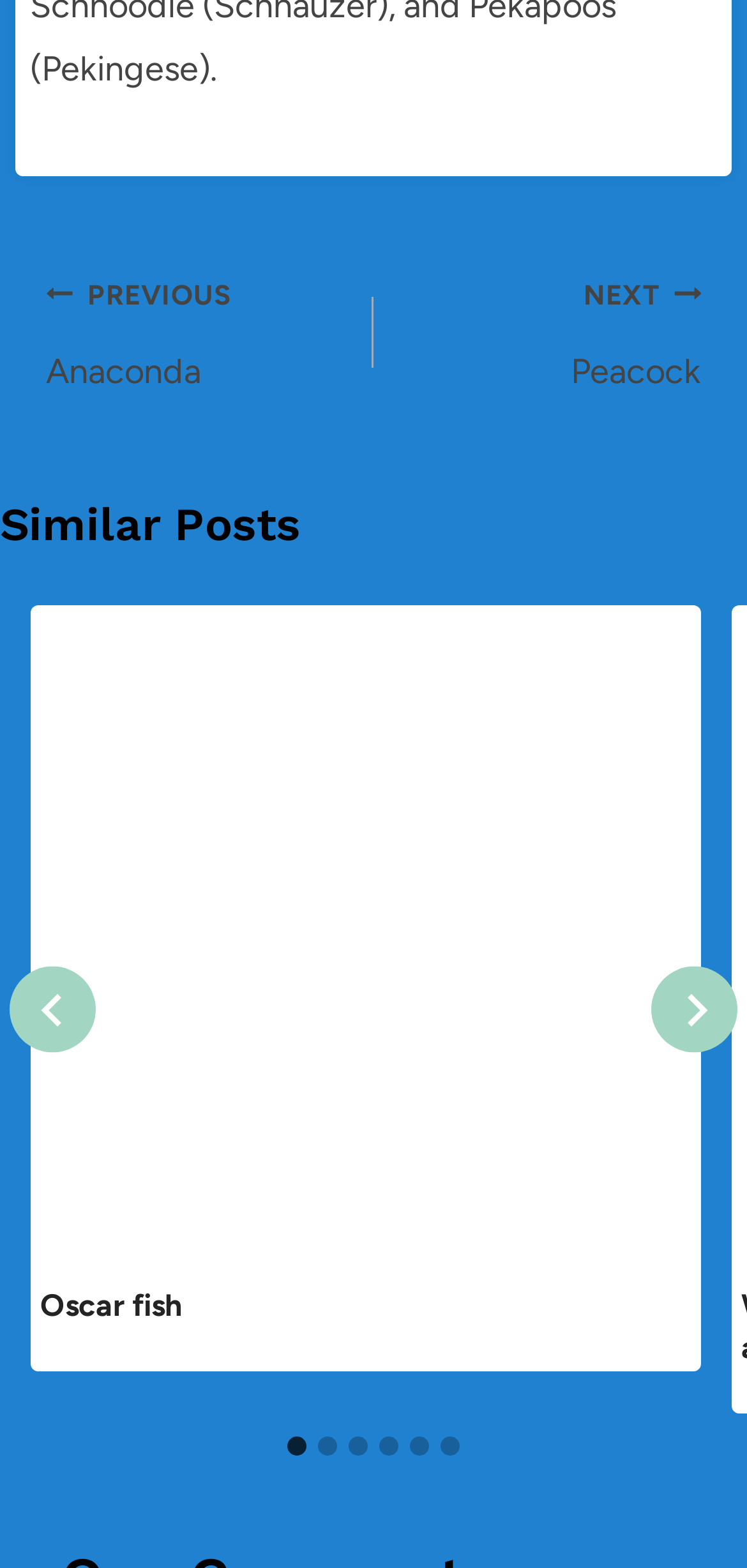Bounding box coordinates are given in the format (top-left x, top-left y, bottom-right x, bottom-right y). All values should be floating point numbers between 0 and 1. Provide the bounding box coordinate for the UI element described as: parent_node: Oscar fish

[0.041, 0.386, 0.938, 0.813]